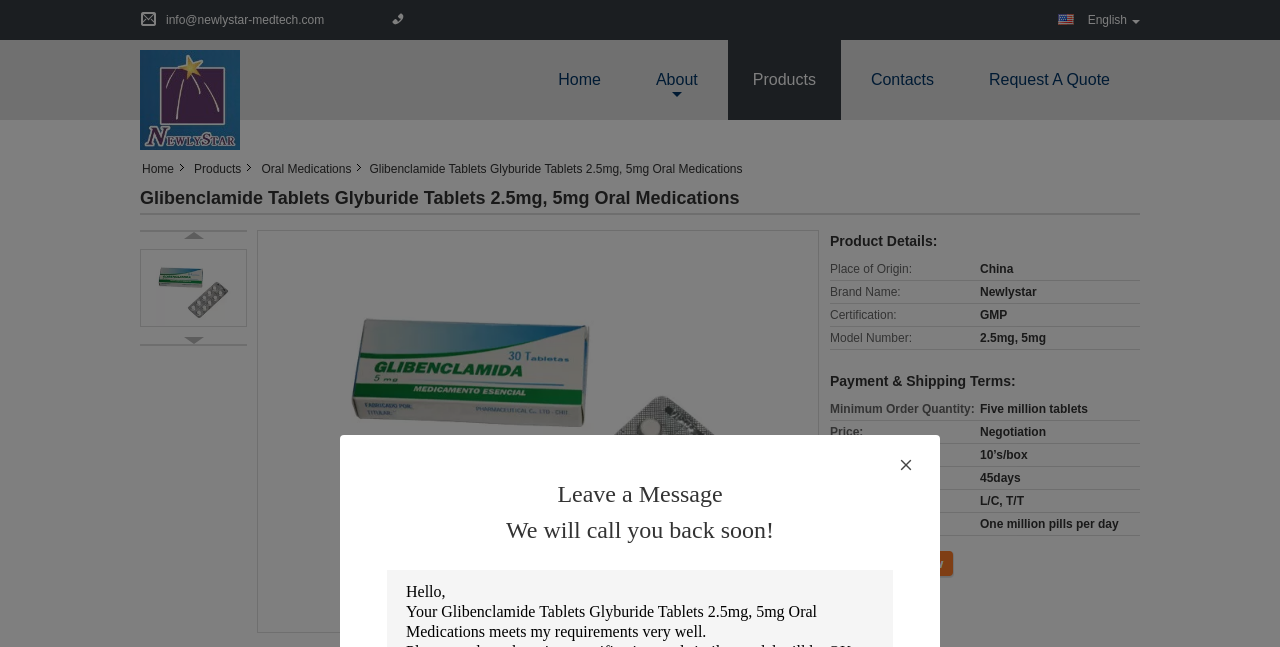Please identify the bounding box coordinates of the element's region that should be clicked to execute the following instruction: "Click the 'Contact Now' link". The bounding box coordinates must be four float numbers between 0 and 1, i.e., [left, top, right, bottom].

[0.648, 0.852, 0.745, 0.895]